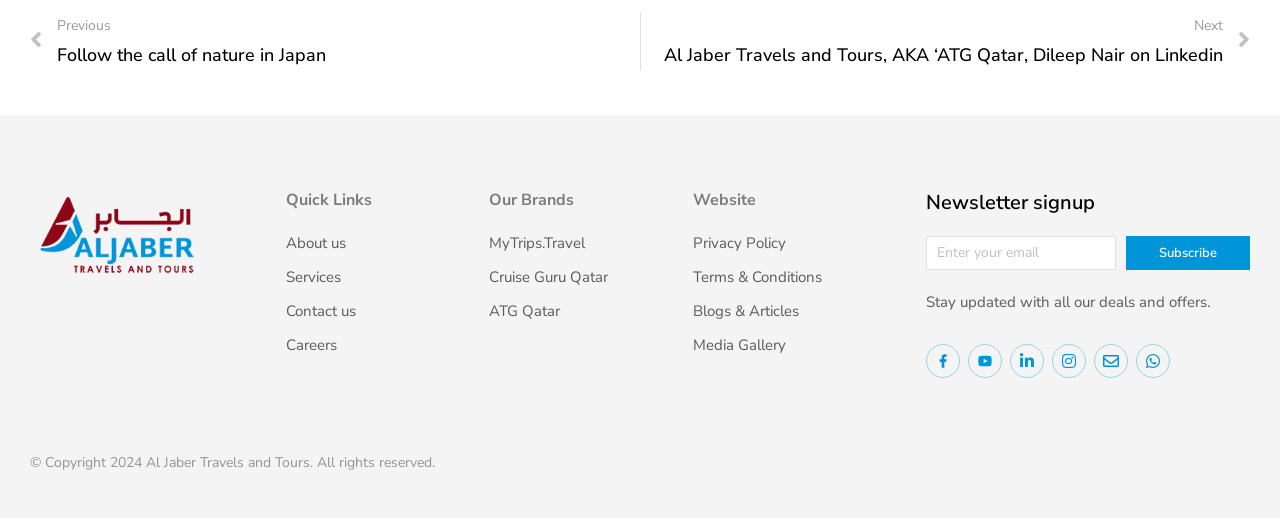Show the bounding box coordinates for the element that needs to be clicked to execute the following instruction: "Click on the 'Prev' link". Provide the coordinates in the form of four float numbers between 0 and 1, i.e., [left, top, right, bottom].

[0.023, 0.024, 0.5, 0.135]